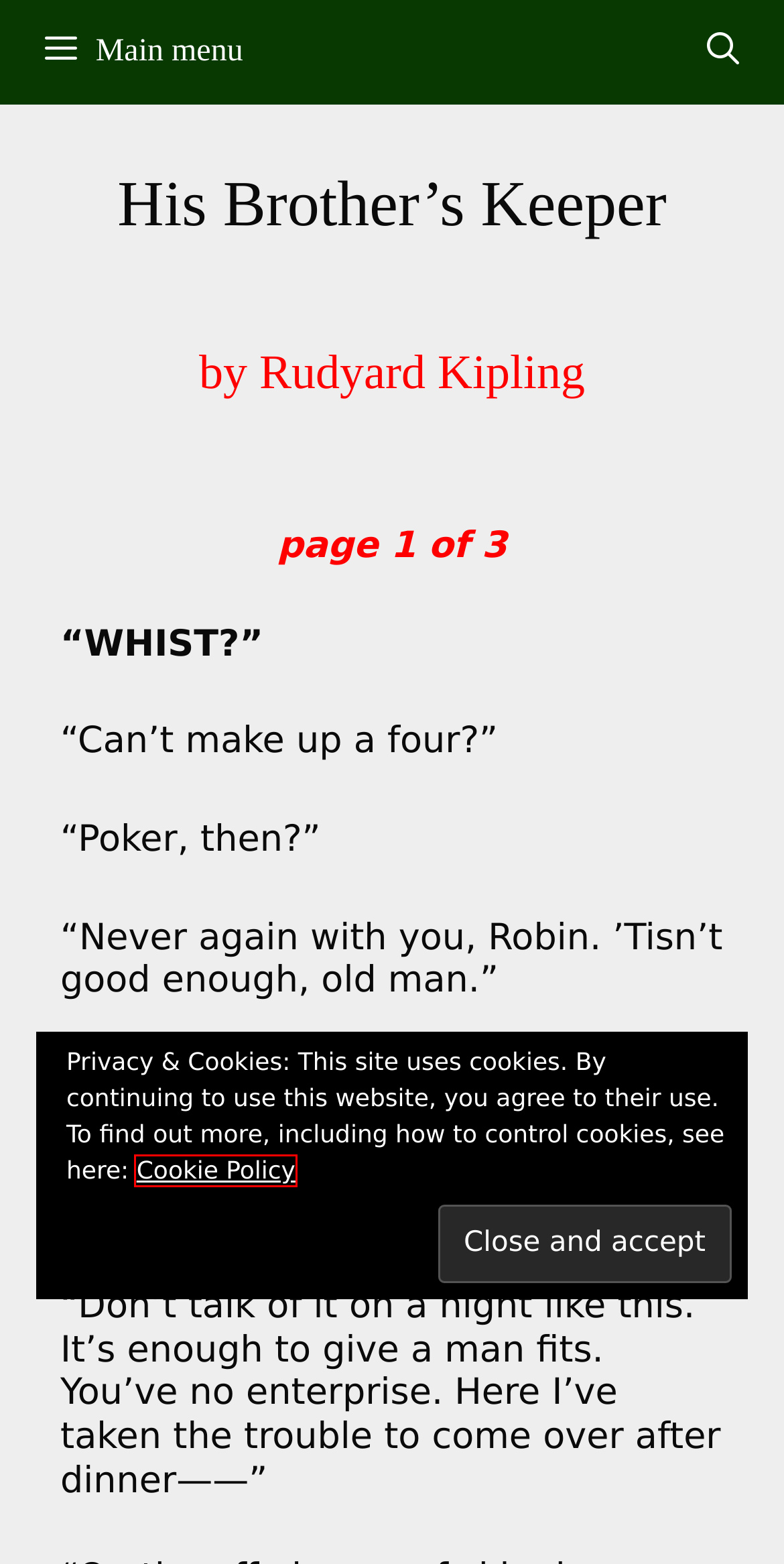Examine the screenshot of the webpage, which includes a red bounding box around an element. Choose the best matching webpage description for the page that will be displayed after clicking the element inside the red bounding box. Here are the candidates:
A. Privacy Policy – The Kipling Society
B. Derogatory Language Policy – The Kipling Society
C. Engineering – The Kipling Society
D. Dogs – The Kipling Society
E. Supernatural – The Kipling Society
F. Help and Contact – The Kipling Society
G. Animals – The Kipling Society
H. British in India – The Kipling Society

A